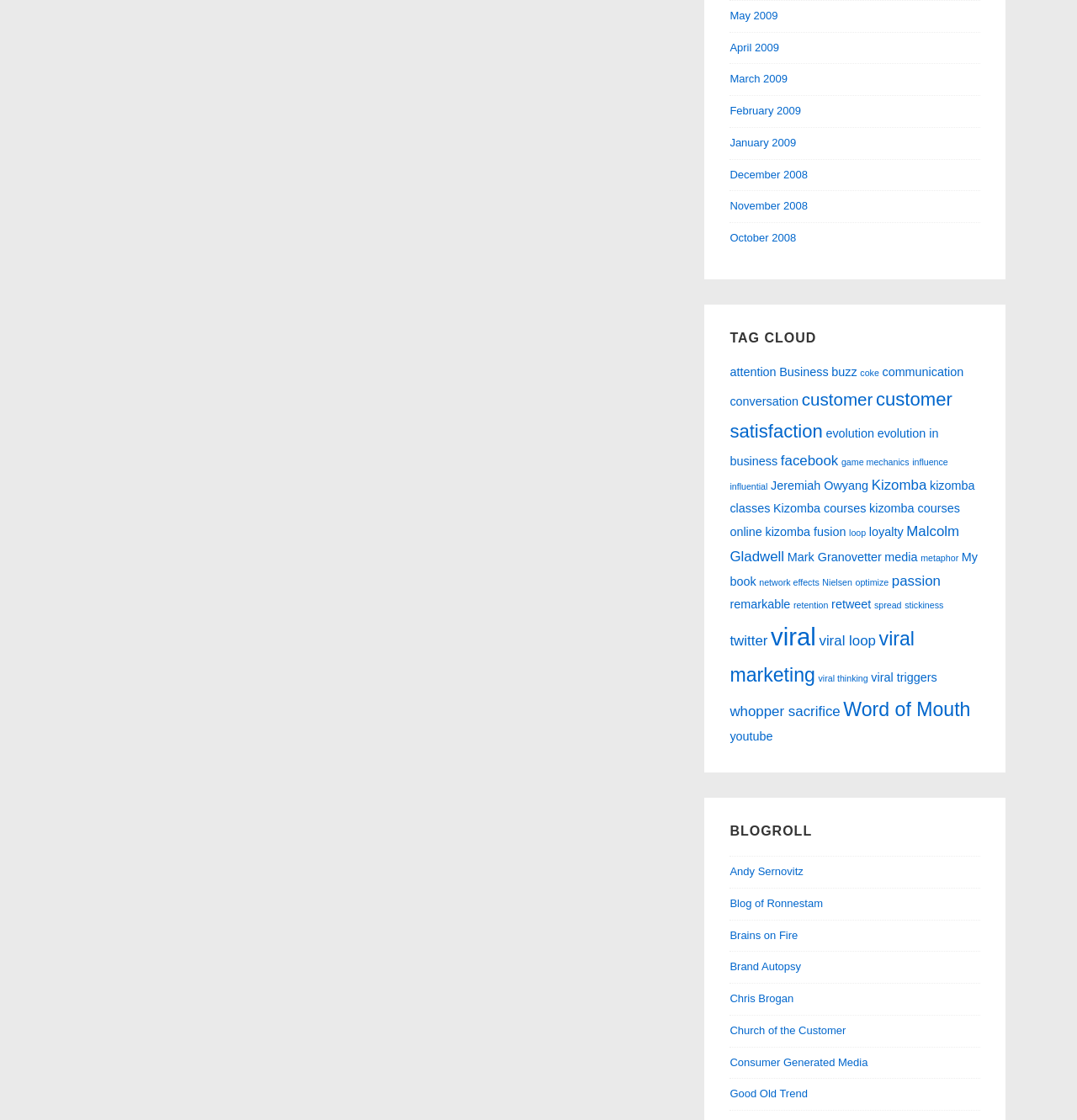Answer this question using a single word or a brief phrase:
What is the first blog listed in the blogroll section?

Andy Sernovitz